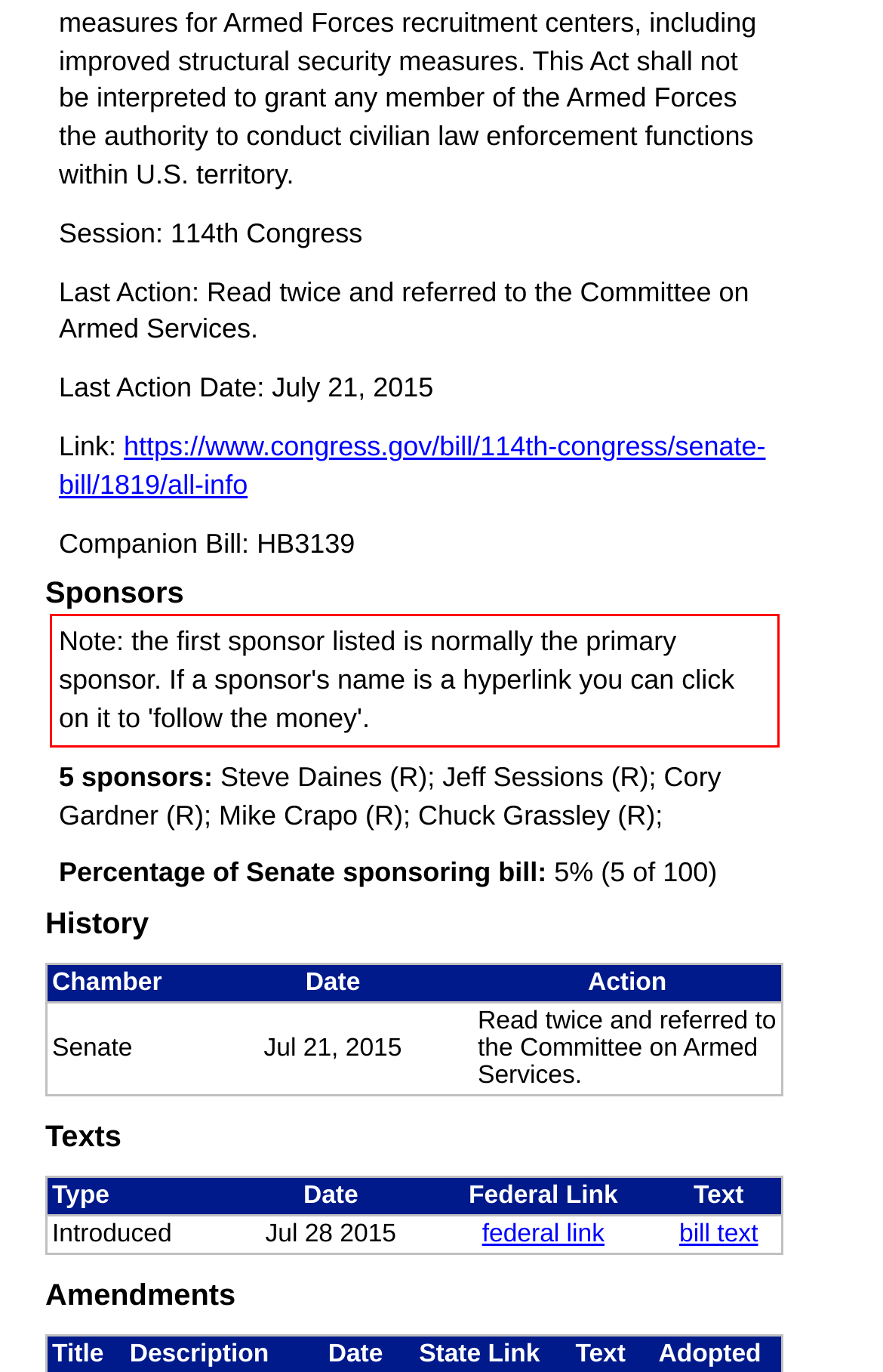From the screenshot of the webpage, locate the red bounding box and extract the text contained within that area.

Note: the first sponsor listed is normally the primary sponsor. If a sponsor's name is a hyperlink you can click on it to 'follow the money'.